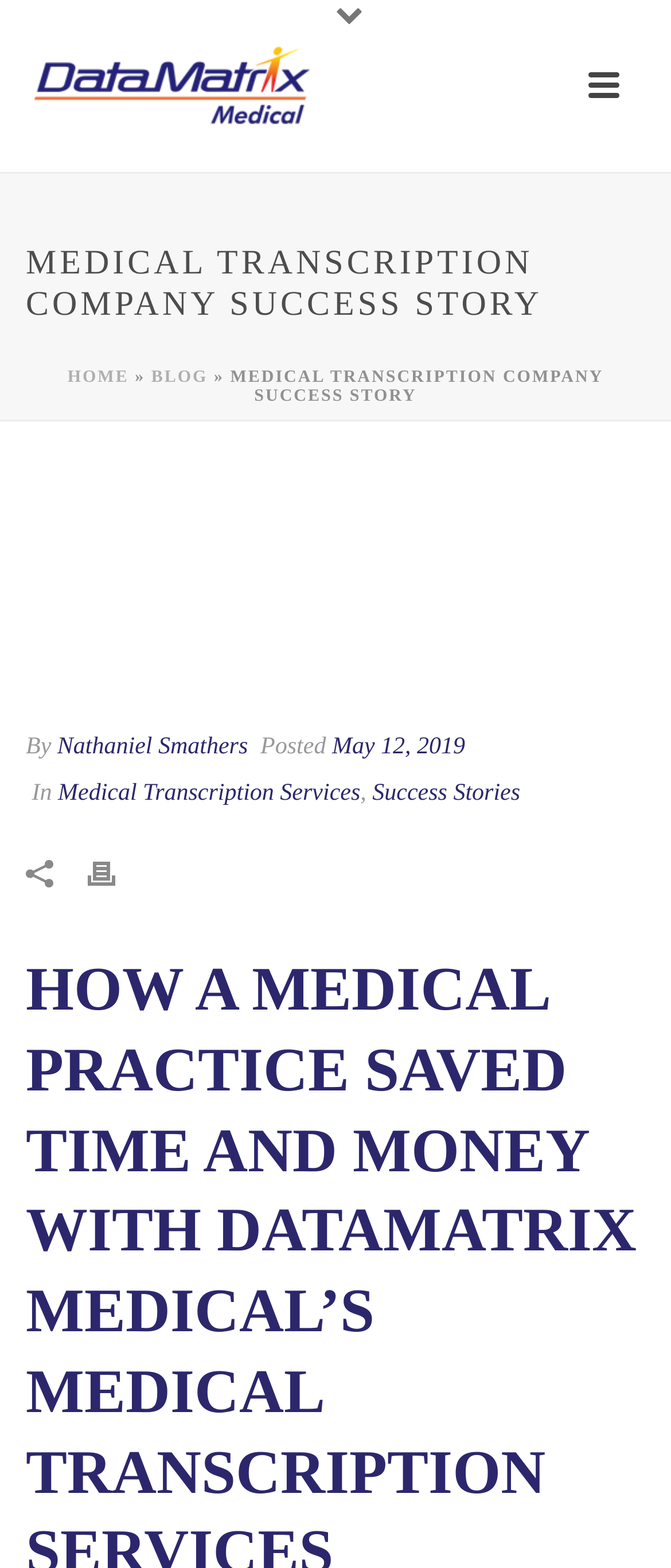Calculate the bounding box coordinates of the UI element given the description: "title="Print"".

[0.131, 0.543, 0.223, 0.572]